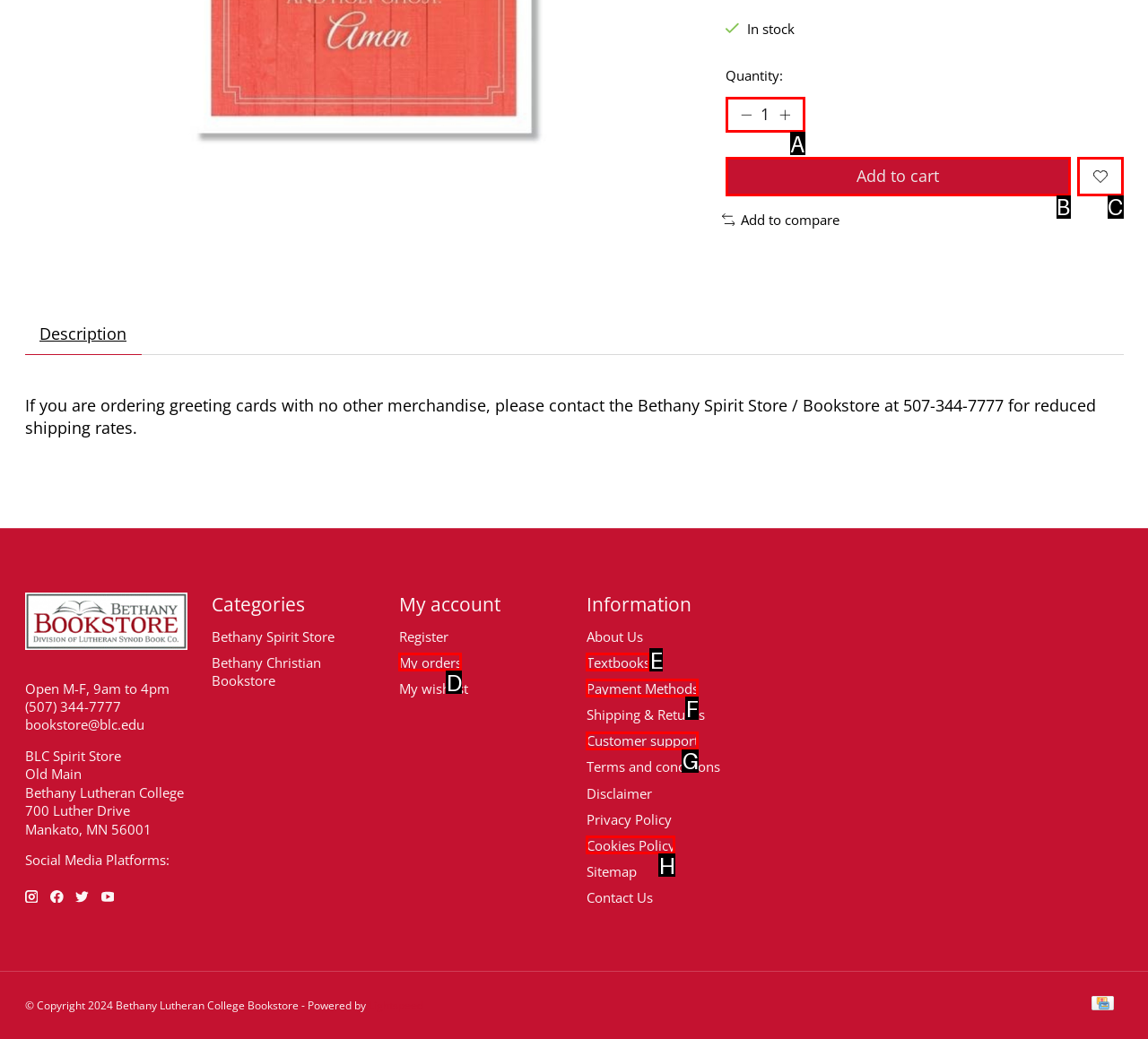Choose the option that matches the following description: Cookies Policy
Answer with the letter of the correct option.

H